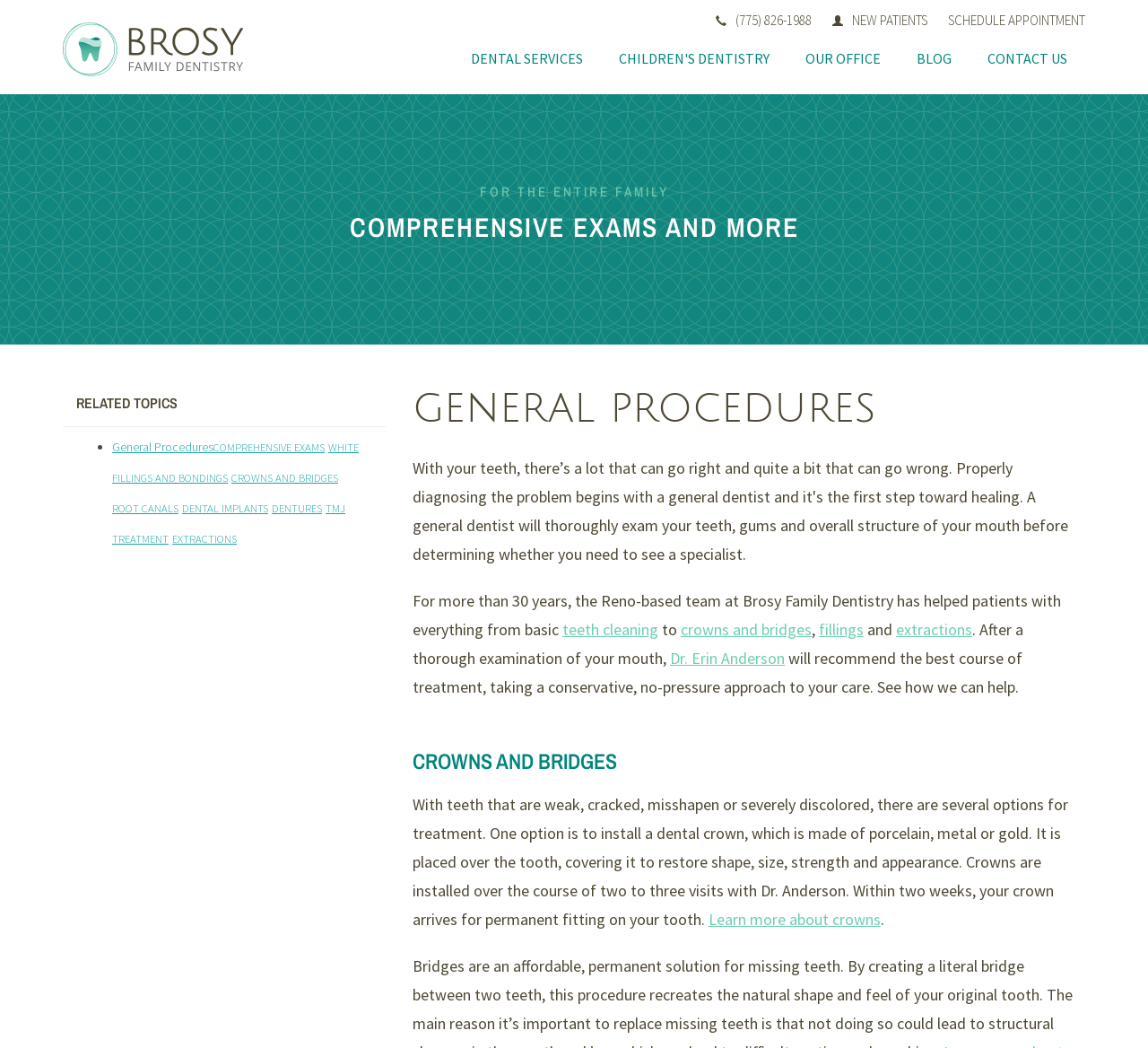Pinpoint the bounding box coordinates of the clickable area needed to execute the instruction: "Visit the blog". The coordinates should be specified as four float numbers between 0 and 1, i.e., [left, top, right, bottom].

[0.787, 0.043, 0.841, 0.068]